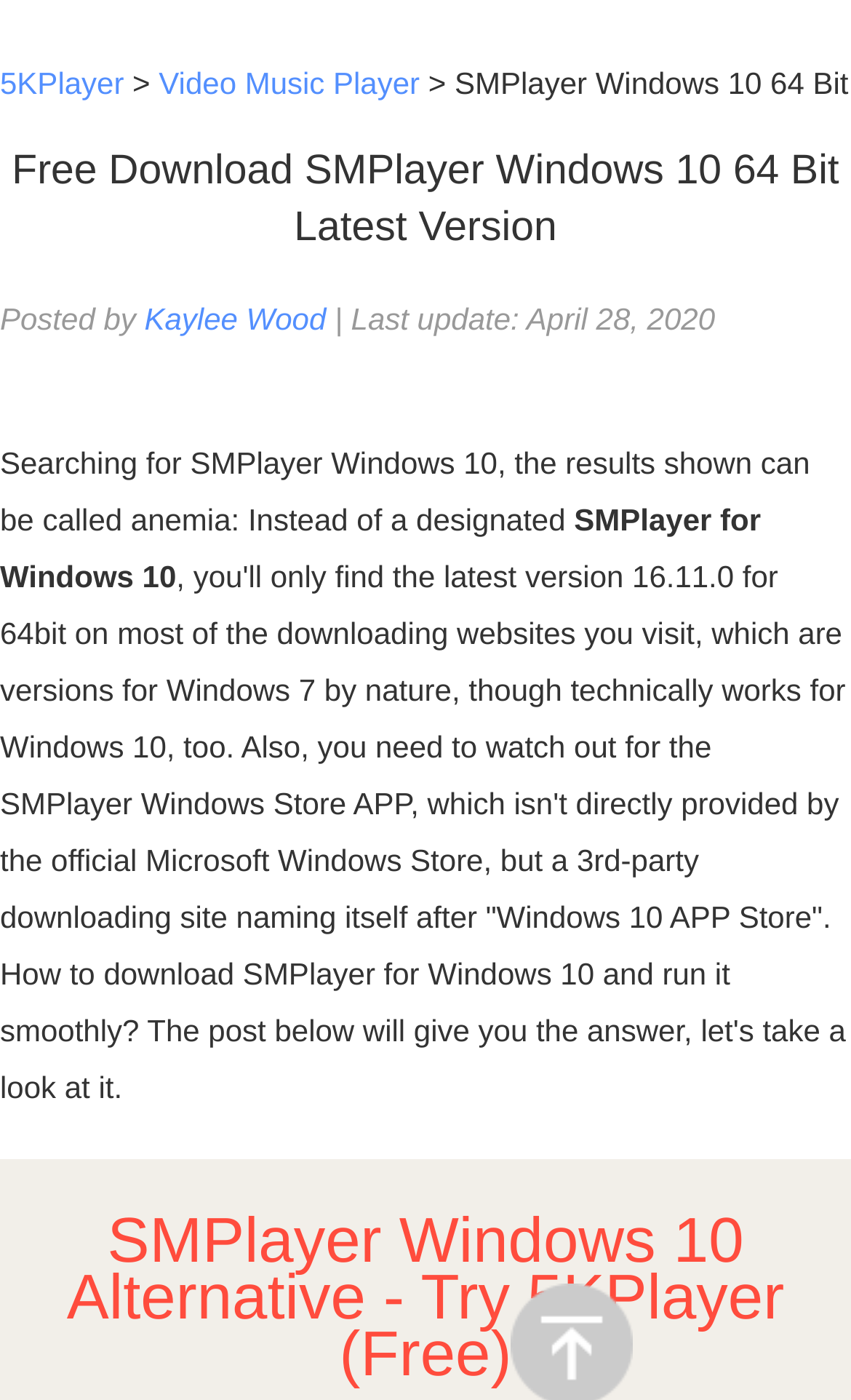Provide an in-depth caption for the elements present on the webpage.

The webpage is about downloading SMPlayer for Windows 10. At the top, there are three links: "5KPlayer", "Video Music Player", and a text "SMPlayer Windows 10 64 Bit". Below these links, there is a heading that reads "Free Download SMPlayer Windows 10 64 Bit Latest Version". 

On the left side, there is a section with text "Posted by" followed by a link "Kaylee Wood" and a text "| Last update: April 28, 2020". 

Below this section, there is a paragraph of text that discusses the challenges of finding the correct version of SMPlayer for Windows 10. The text explains that most downloading websites only offer the latest version 16.11.0 for 64bit, which is technically compatible with Windows 10 but originally designed for Windows 7. The text also warns users to be cautious of the SMPlayer Windows Store APP, which is not provided by the official Microsoft Windows Store but rather by a third-party downloading site.